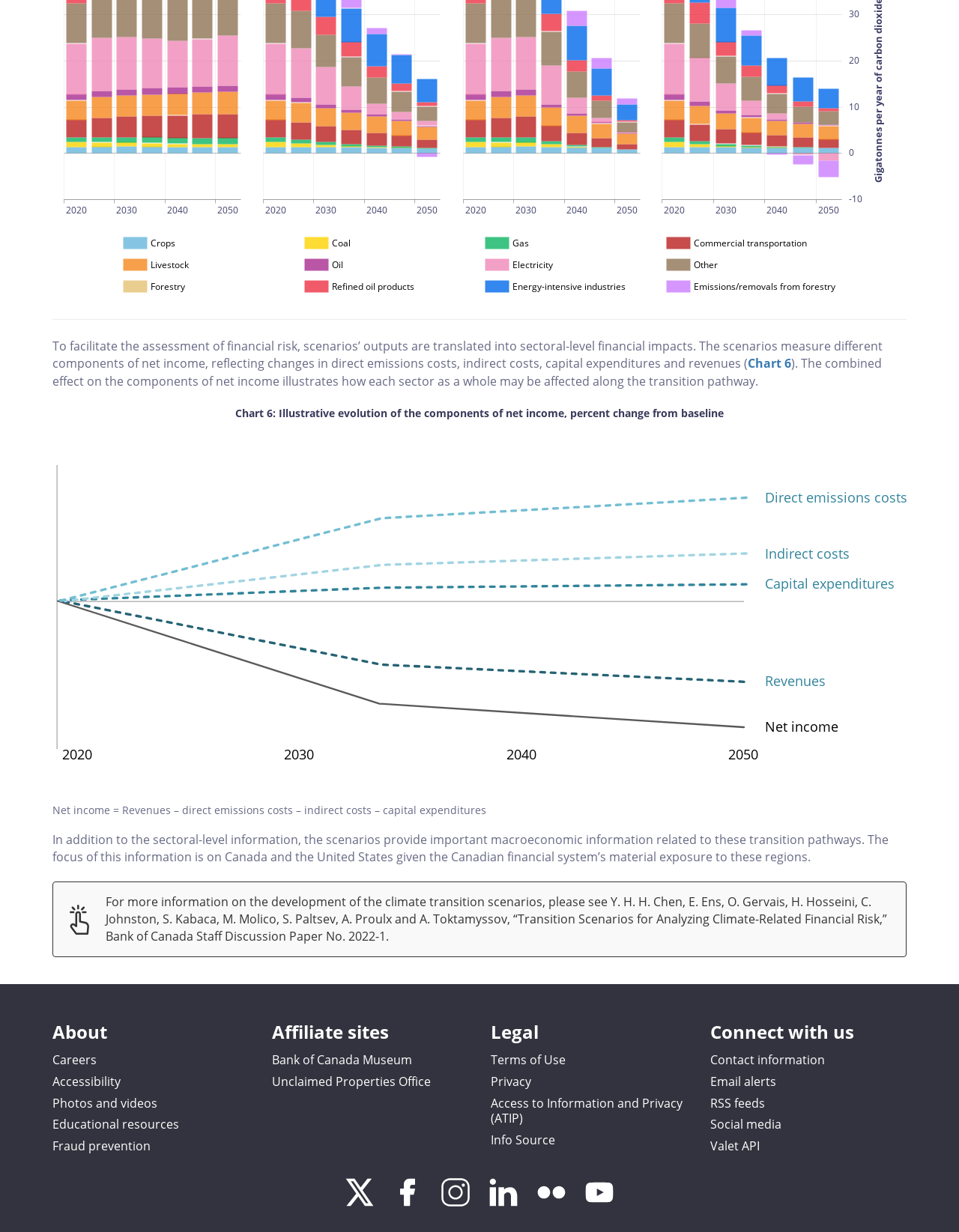Could you specify the bounding box coordinates for the clickable section to complete the following instruction: "Inspect Livestock data for 2025"?

[0.096, 0.079, 0.117, 0.096]